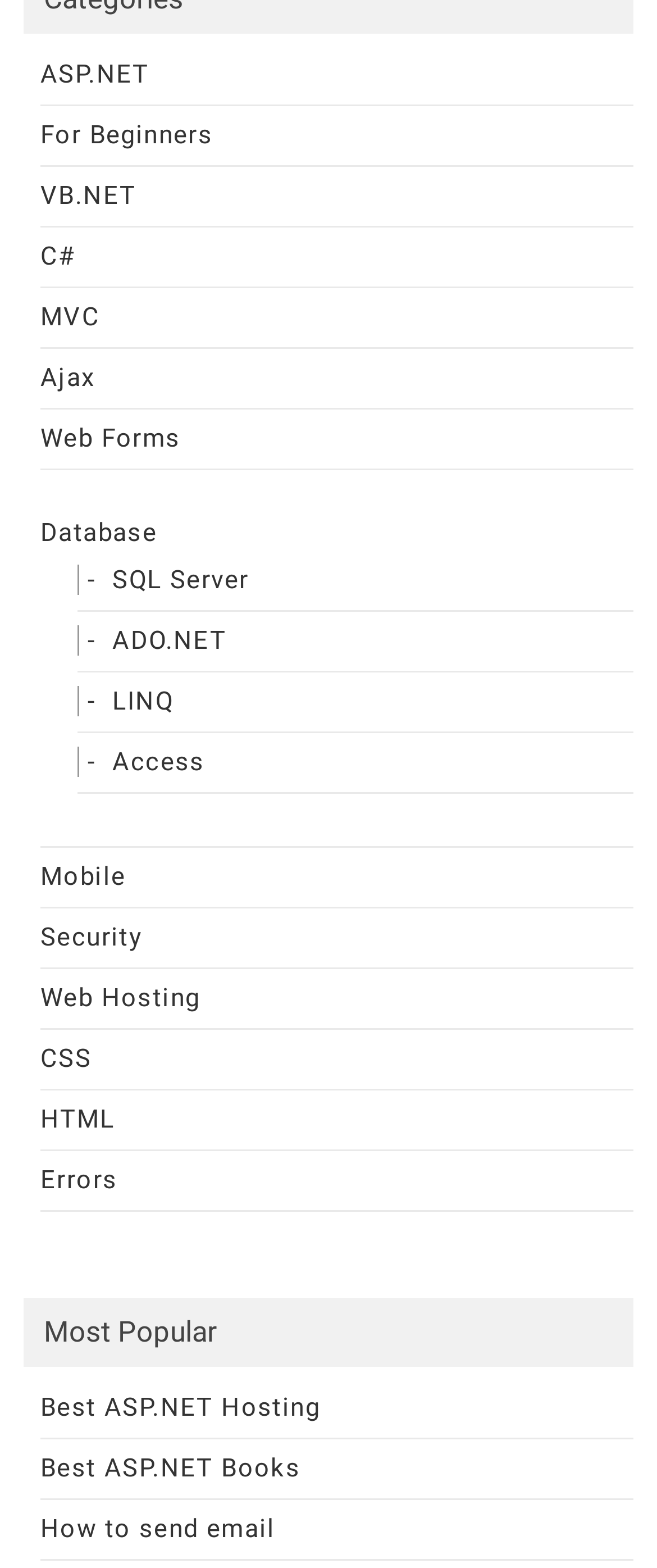Use a single word or phrase to answer the question:
How many database-related links are there?

4